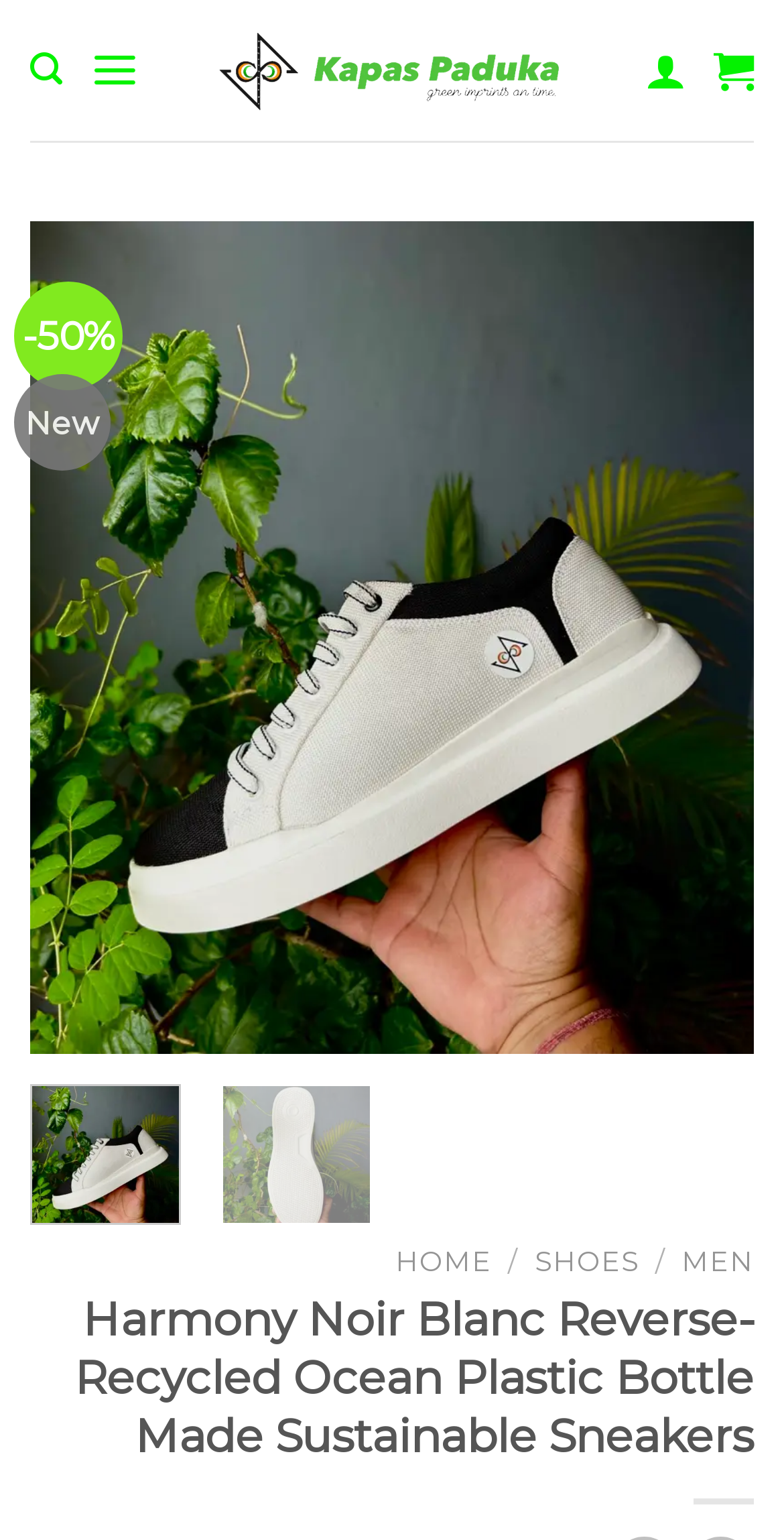Give a complete and precise description of the webpage's appearance.

This webpage is about sustainable footwear and accessories, with a focus on a specific product called "Harmony Noir Blanc Reverse-Recycled Ocean Plastic Bottle Made Sustainable Sneakers". 

At the top of the page, there is a prominent link to "Shop For Eco-Friendly Footwear, Bags, Wallets & Belts" accompanied by an image. To the left of this link, there are three smaller links: "Search", "Menu", and two social media icons. 

Below these top links, there are two tables side by side, each containing a promotional message: one with a "-50%" discount and the other with a "New" label. 

The main content of the page is divided into two sections. On the left, there is a large image of the Harmony Noir Blanc sneakers, accompanied by a link to the product. On the right, there is a smaller image of the same product, also with a link. 

At the bottom of the page, there is a navigation menu with links to "HOME", "SHOES", and "MEN", separated by forward slashes. 

The page also has a prominent heading that repeats the product name, "Harmony Noir Blanc Reverse-Recycled Ocean Plastic Bottle Made Sustainable Sneakers", which takes up most of the bottom section of the page.